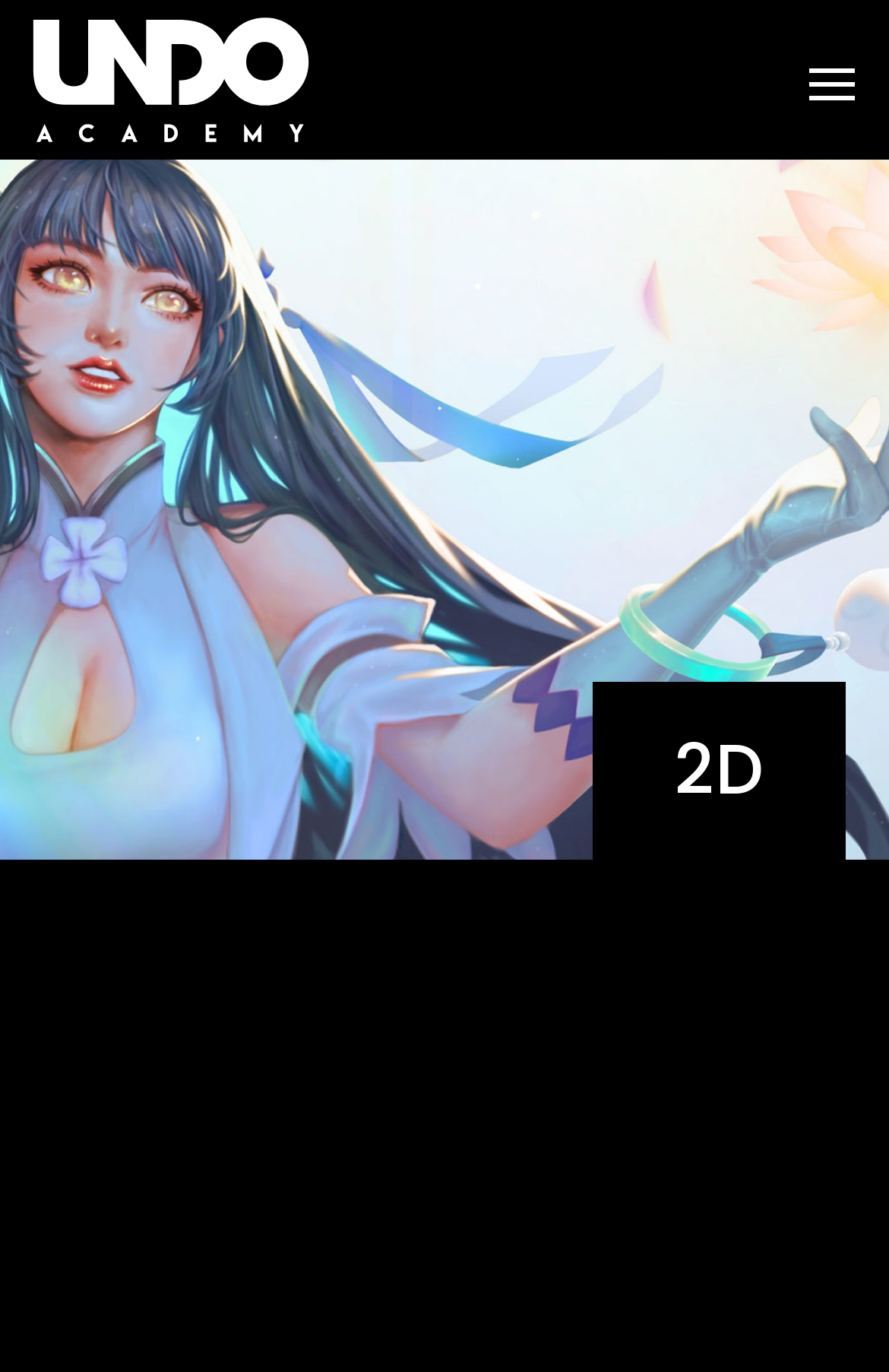Please identify the webpage's heading and generate its text content.

DIPLOMA IN CONCEPT ART ILLUSTRATION